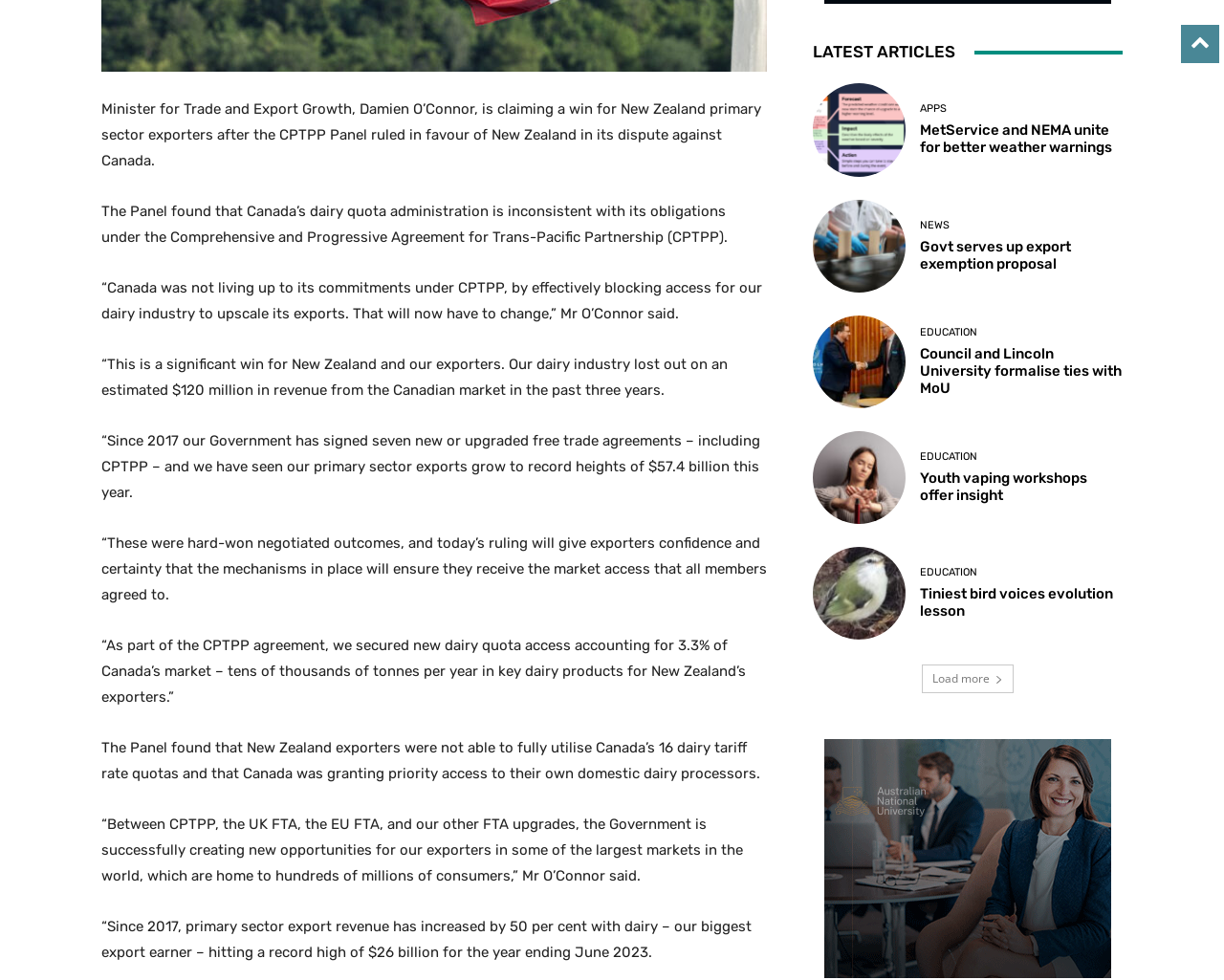Refer to the image and answer the question with as much detail as possible: What is the dispute about between New Zealand and Canada?

The dispute is about Canada's dairy quota administration, which is inconsistent with its obligations under the Comprehensive and Progressive Agreement for Trans-Pacific Partnership (CPTPP), effectively blocking access for New Zealand's dairy industry to upscale its exports.